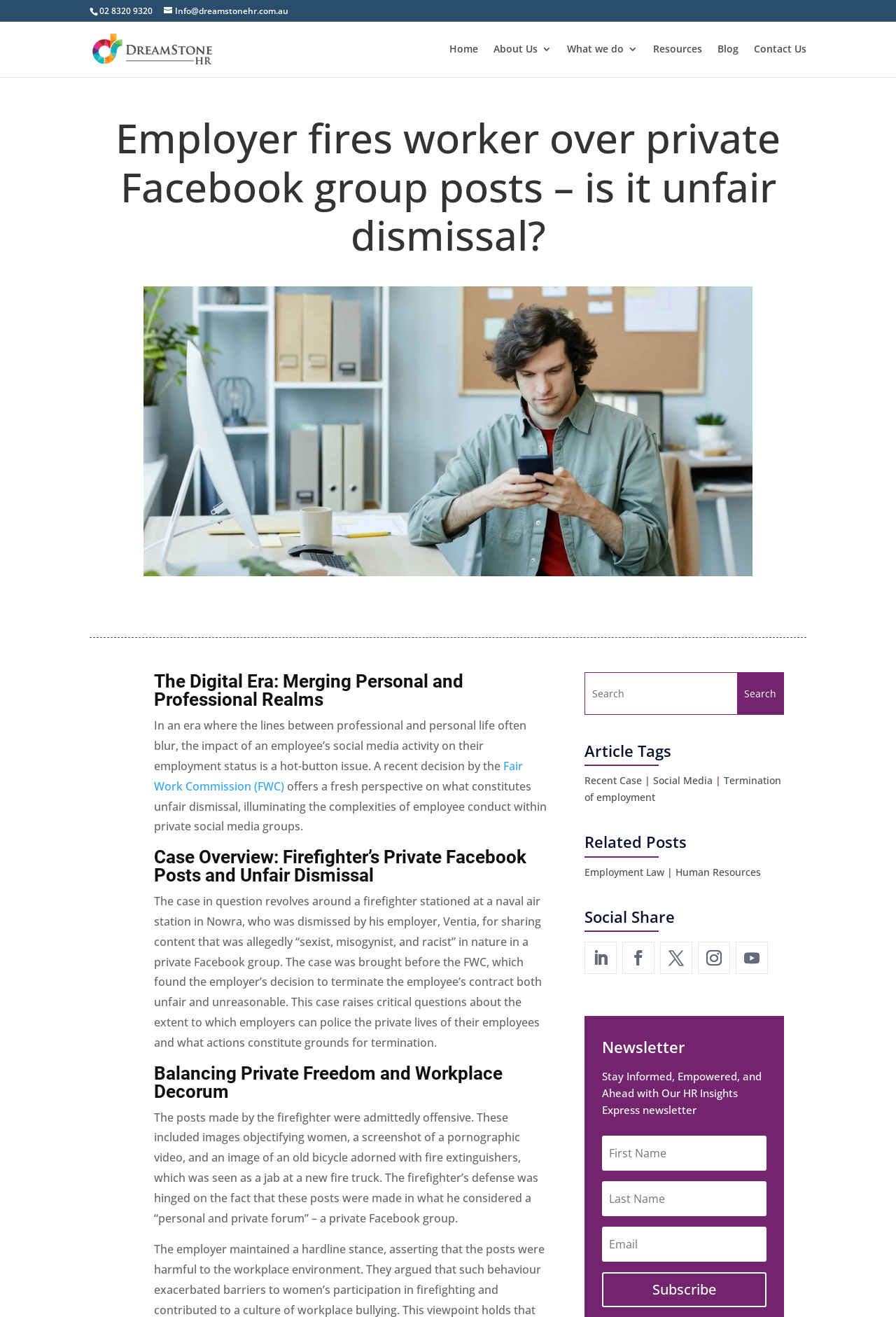Respond to the question below with a single word or phrase:
What is the topic of the article?

Social media usage and employment decisions